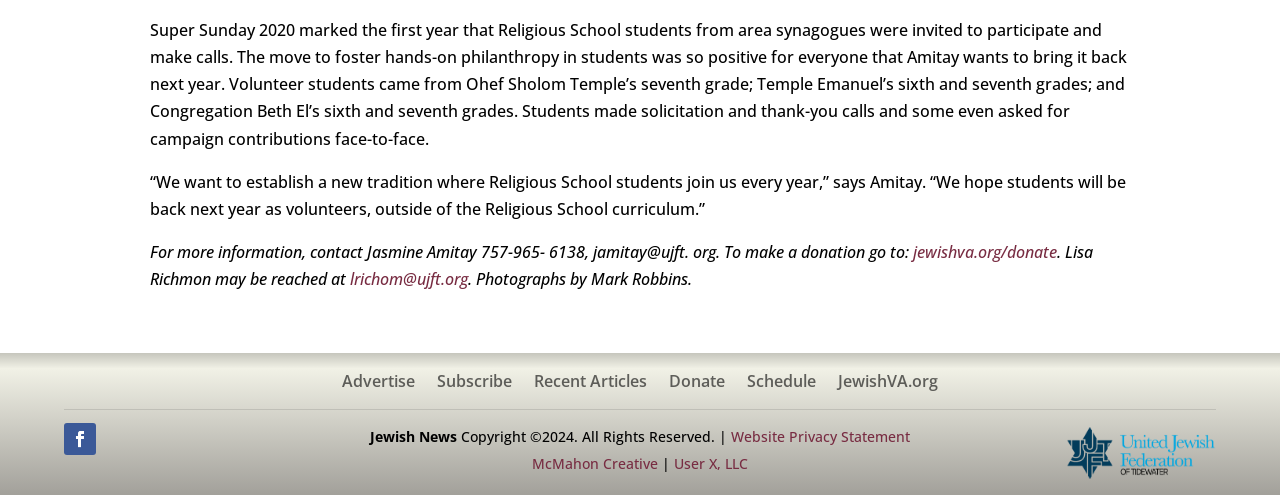Please mark the bounding box coordinates of the area that should be clicked to carry out the instruction: "Visit Art Meets Commerce Blog".

None